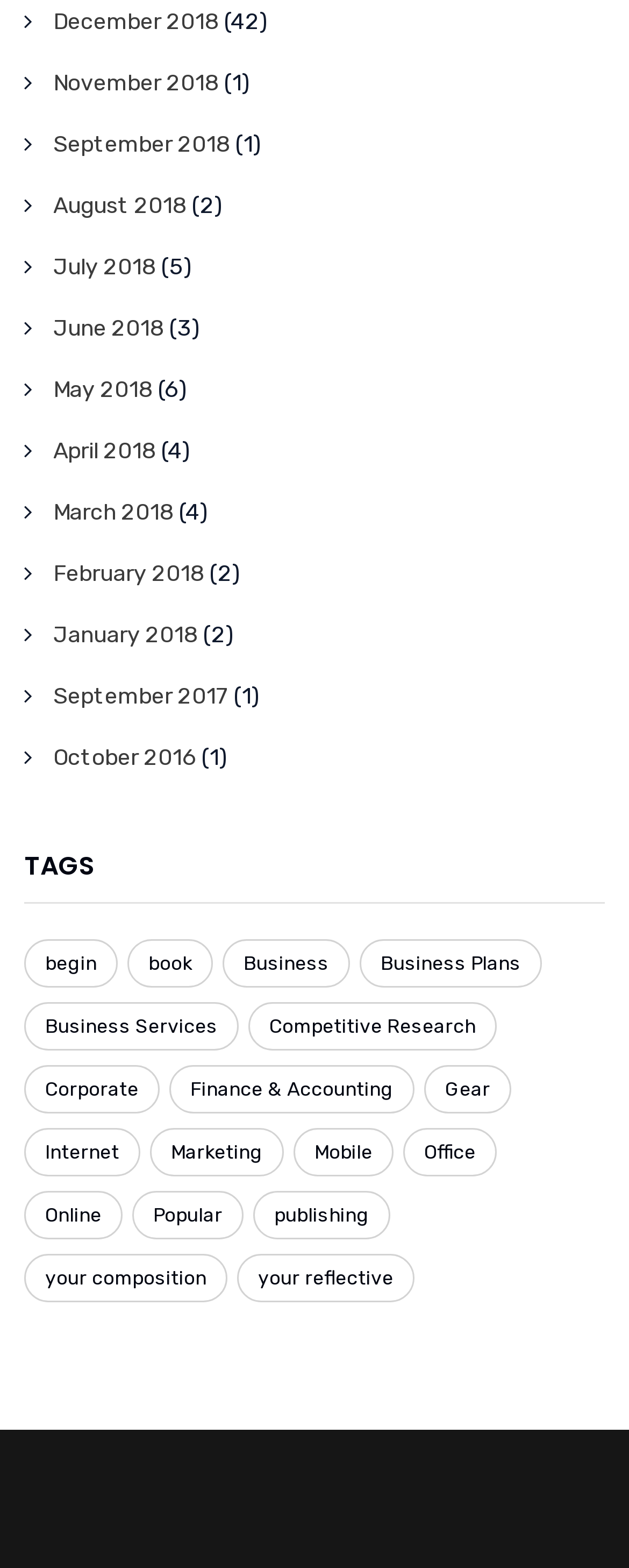Observe the image and answer the following question in detail: How many items are associated with 'Mobile'?

I found the link 'Mobile' under the 'TAGS' heading and saw that it has 12 items associated with it.